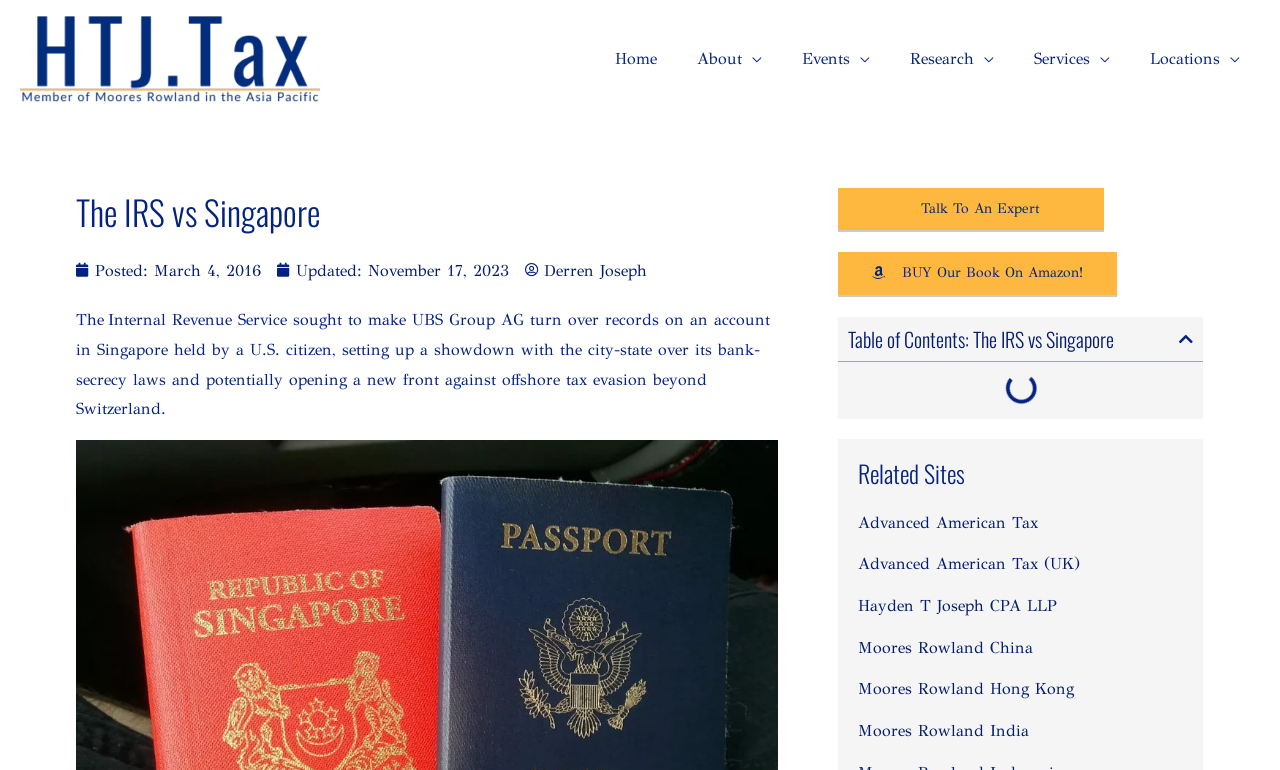What is the topic of the article?
Please provide a single word or phrase based on the screenshot.

IRS vs Singapore